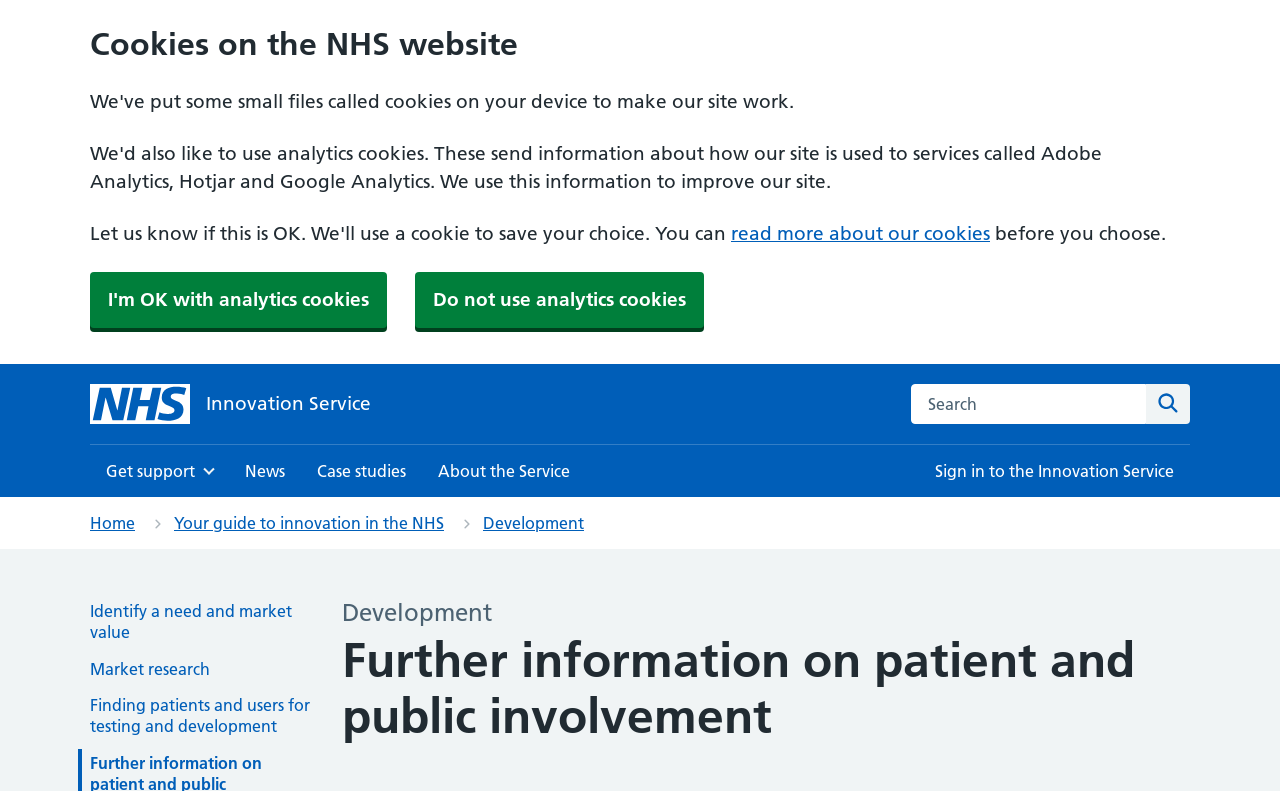Please specify the bounding box coordinates of the clickable region to carry out the following instruction: "Search on the Innovation Service". The coordinates should be four float numbers between 0 and 1, in the format [left, top, right, bottom].

[0.712, 0.485, 0.93, 0.536]